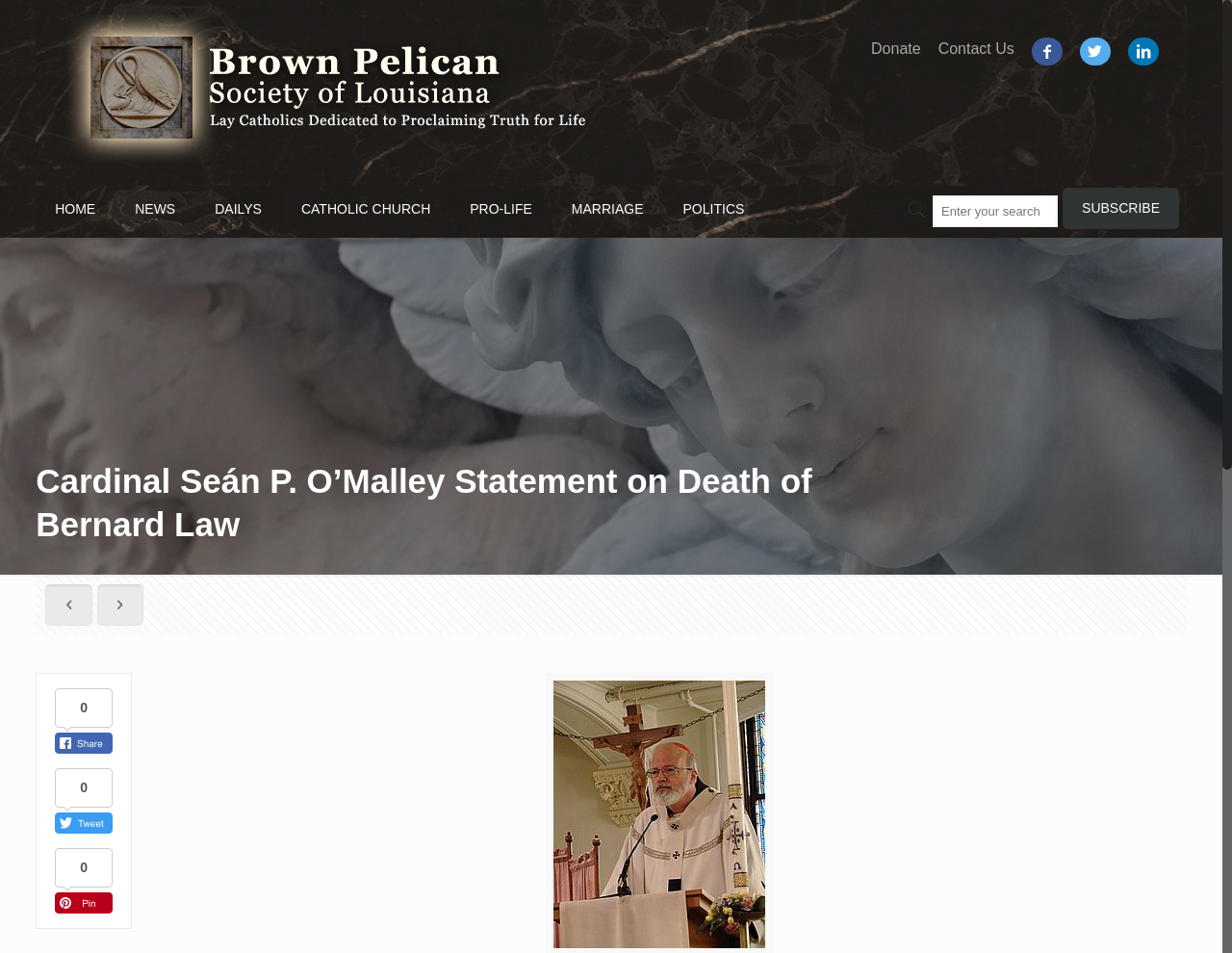Please mark the clickable region by giving the bounding box coordinates needed to complete this instruction: "go to NEWS page".

[0.094, 0.189, 0.159, 0.249]